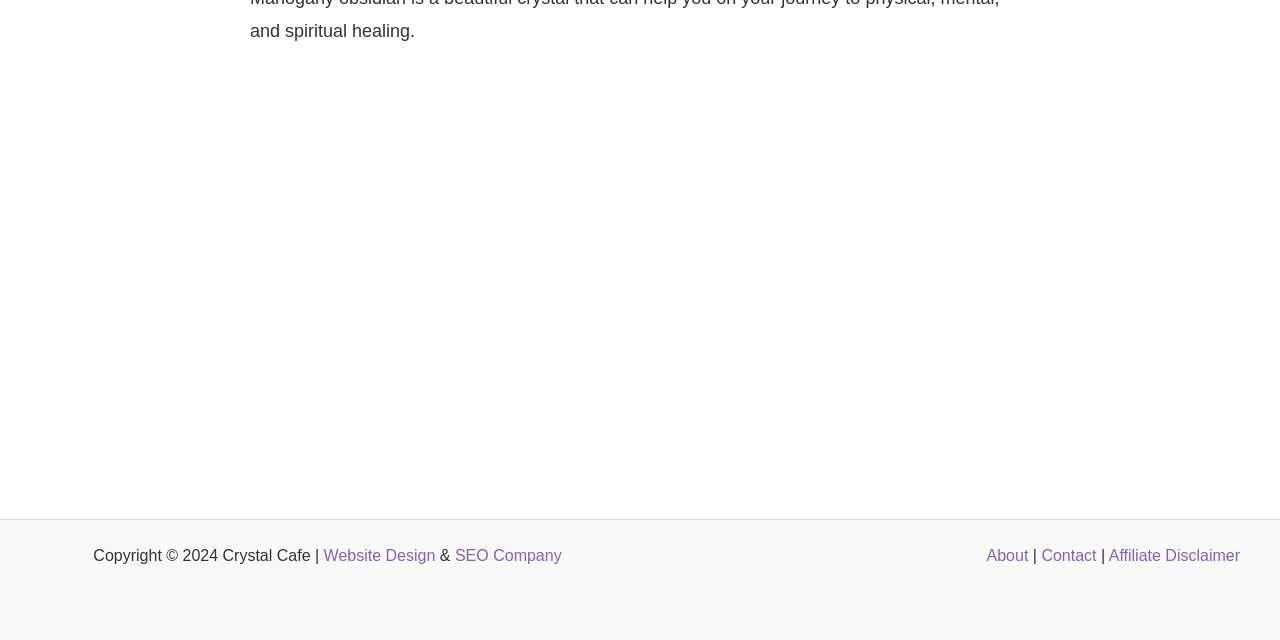Determine the bounding box coordinates for the UI element described. Format the coordinates as (top-left x, top-left y, bottom-right x, bottom-right y) and ensure all values are between 0 and 1. Element description: Contact

[0.814, 0.855, 0.857, 0.881]